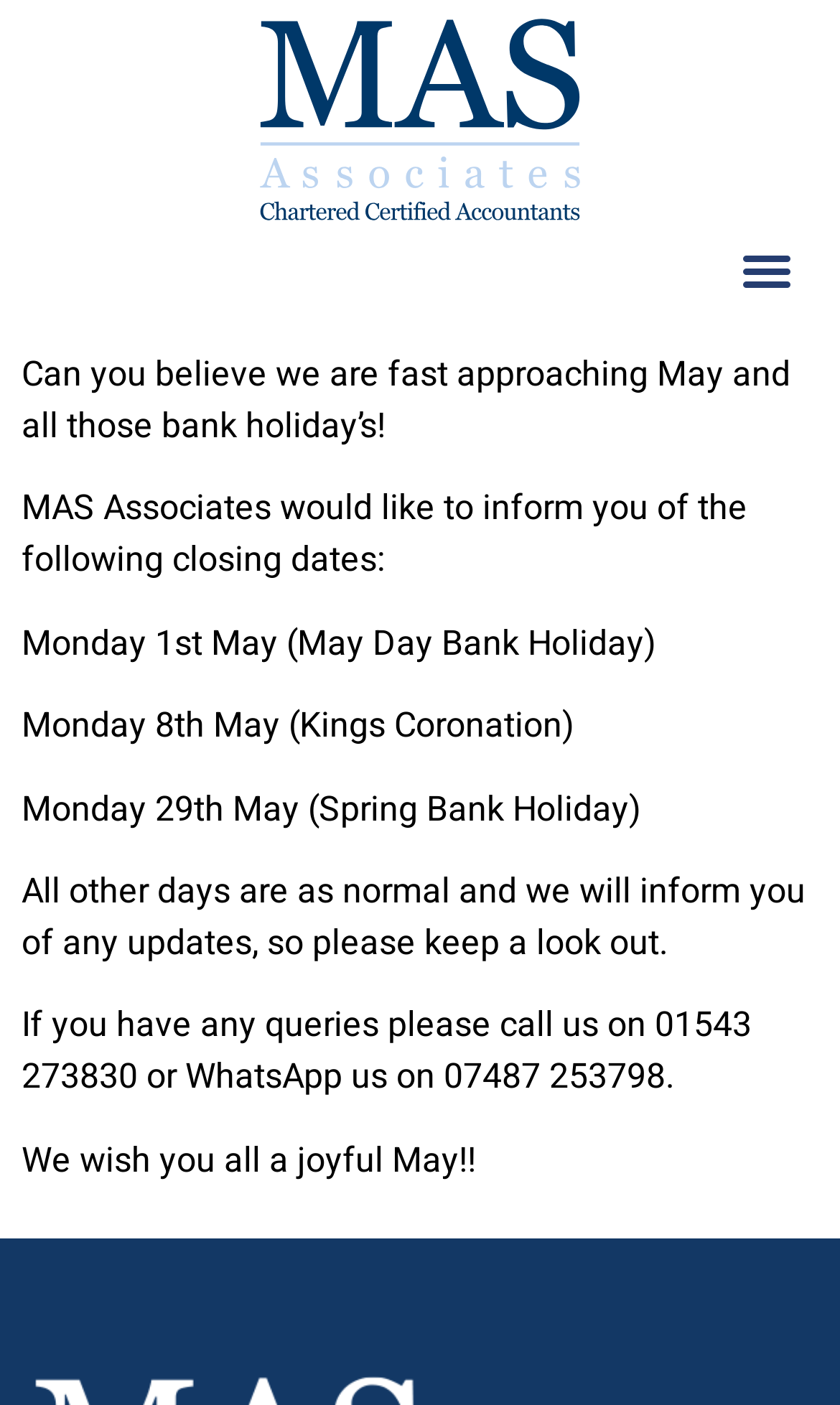Respond with a single word or phrase to the following question:
What is the phone number to call for queries?

01543 273830